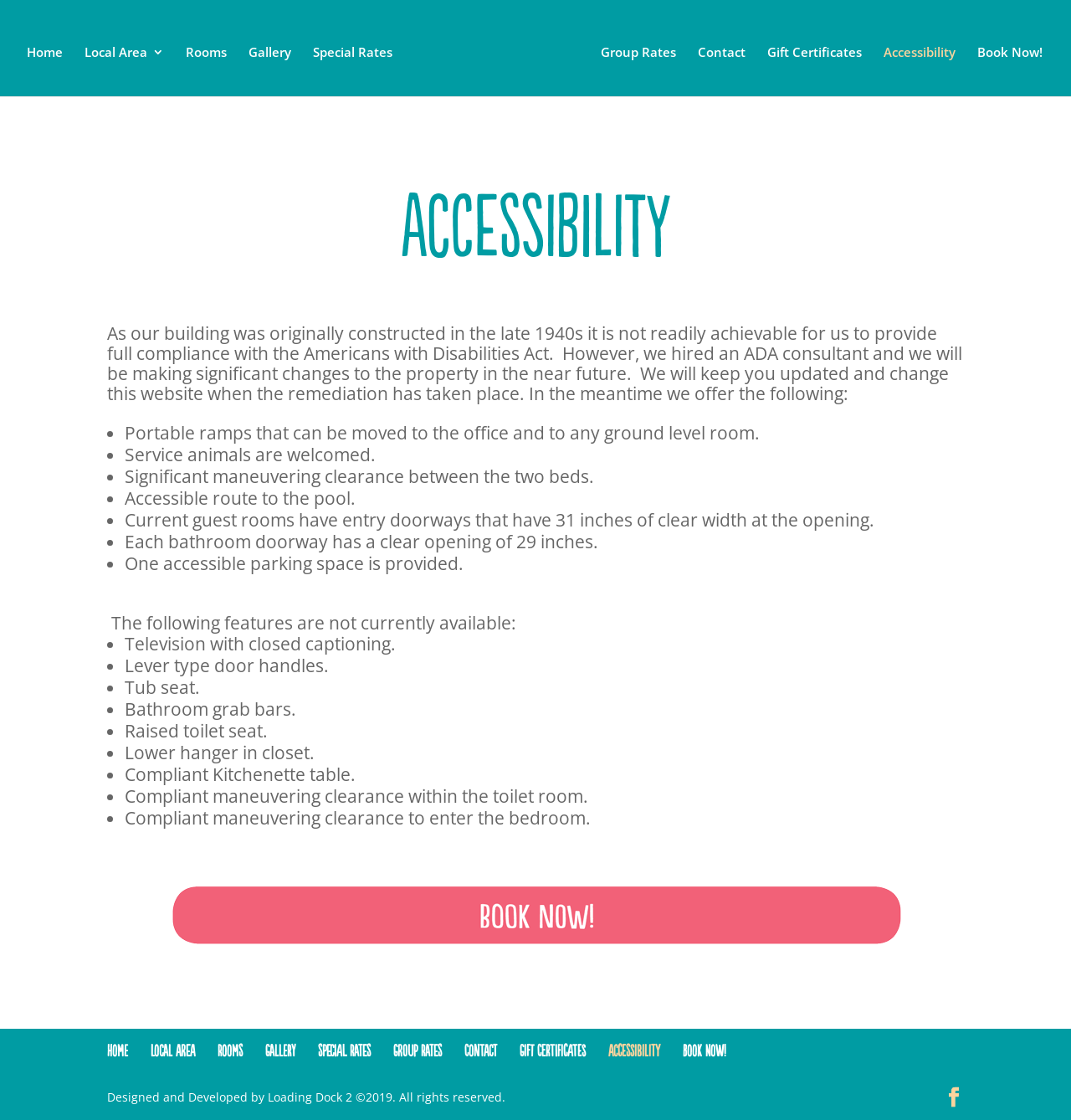Is the television with closed captioning currently available?
Based on the image, answer the question with as much detail as possible.

I inferred this answer by looking at the list of features that are not currently available, which includes the television with closed captioning.